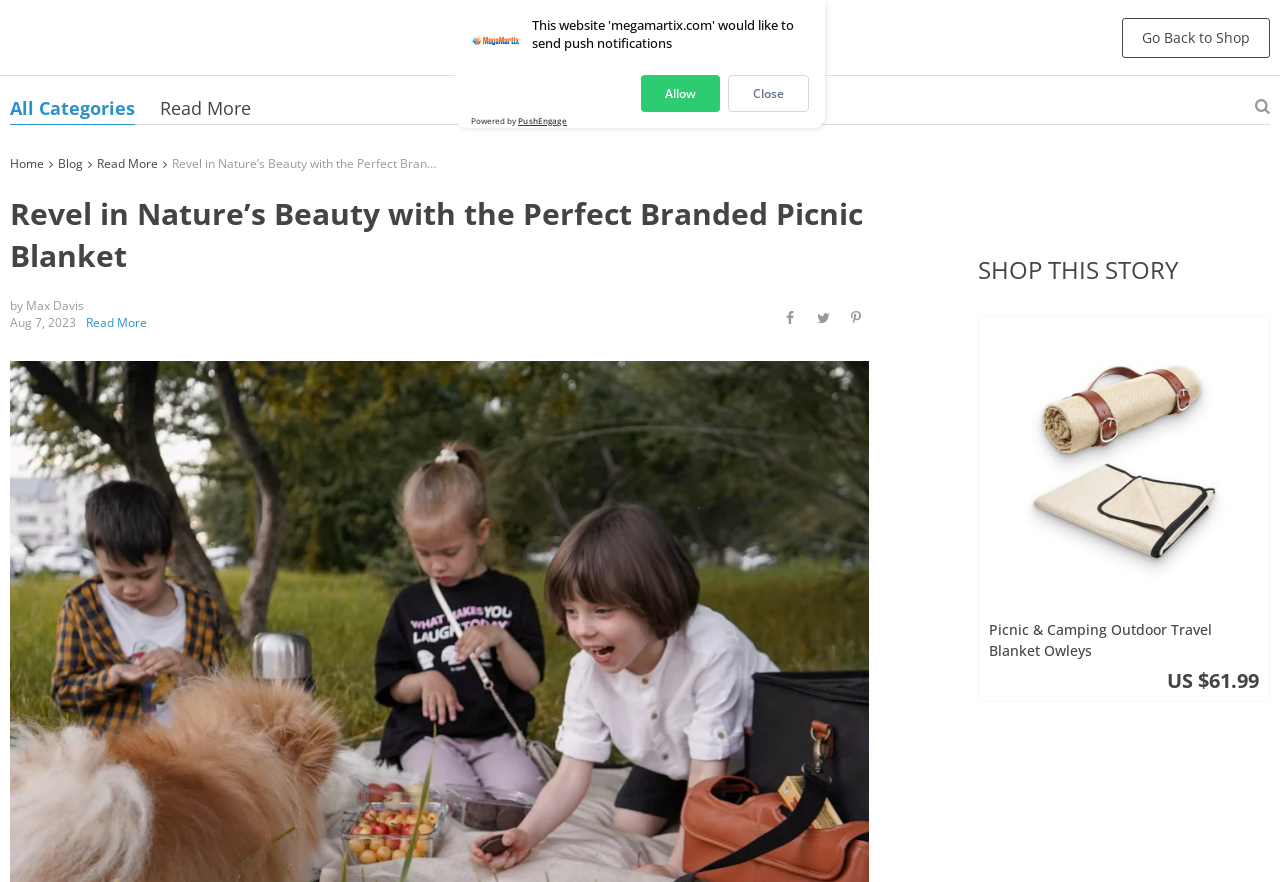Please predict the bounding box coordinates of the element's region where a click is necessary to complete the following instruction: "Share on Facebook". The coordinates should be represented by four float numbers between 0 and 1, i.e., [left, top, right, bottom].

None